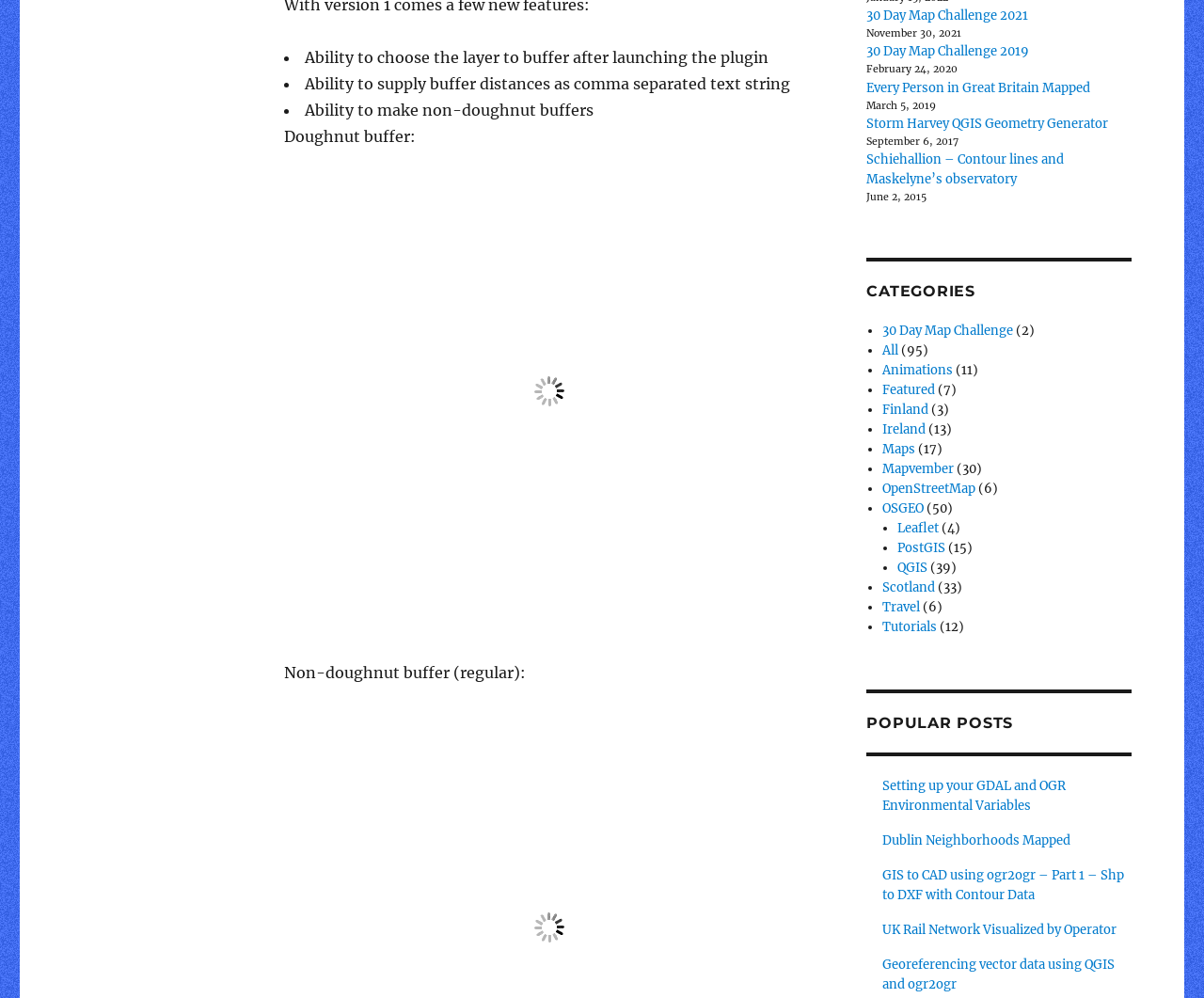What is the date of the 'Every Person in Great Britain Mapped' post?
Please provide a comprehensive answer to the question based on the webpage screenshot.

I found the answer by looking at the list of posts on the webpage, where 'Every Person in Great Britain Mapped' has a date of March 5, 2019.